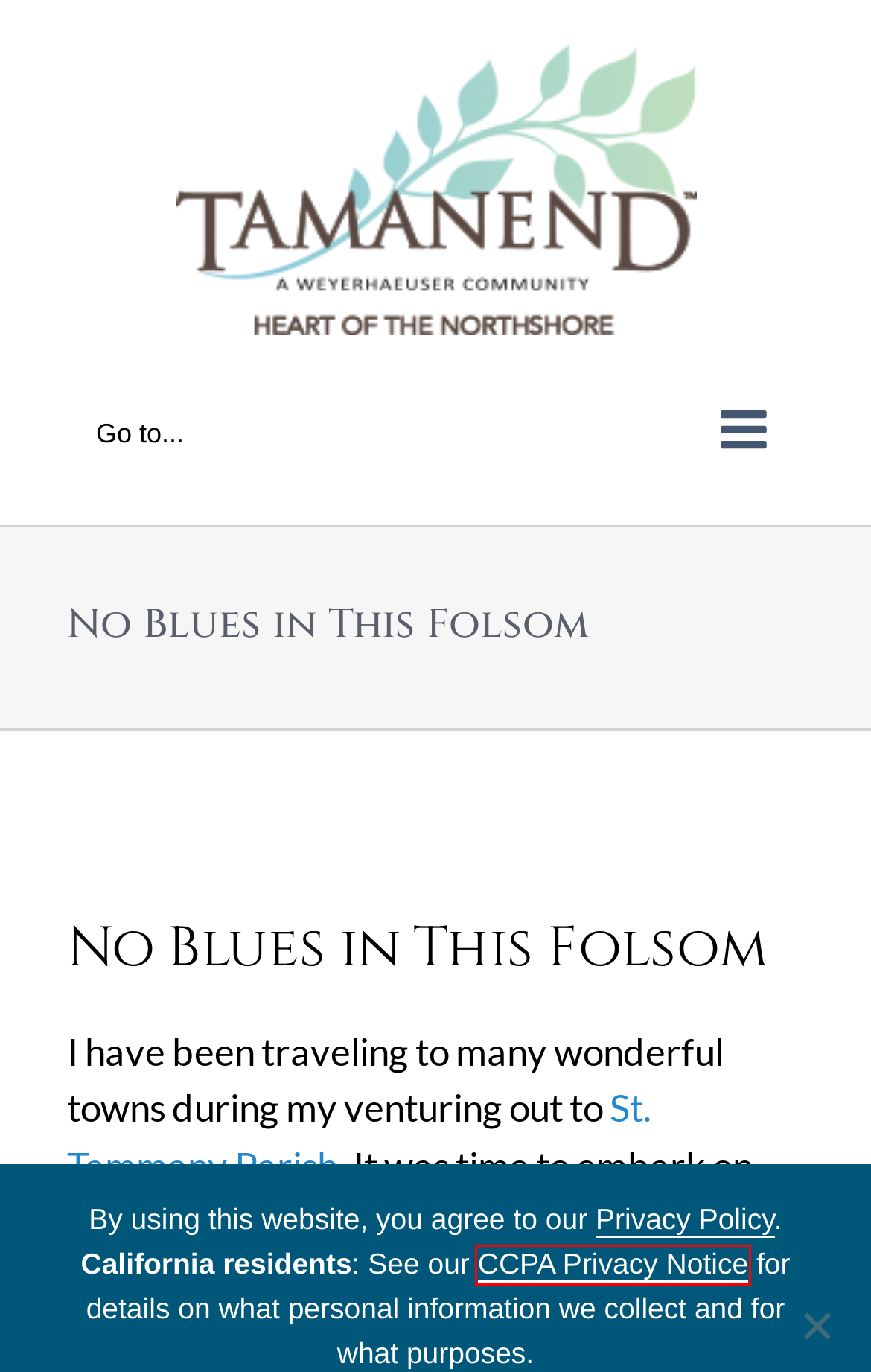Examine the screenshot of the webpage, which includes a red bounding box around an element. Choose the best matching webpage description for the page that will be displayed after clicking the element inside the red bounding box. Here are the candidates:
A. What's New at Tamanend, Louisiana
B. Blog for Tamanend, a mixed-use community located in St. Tammany Parish, Louisiana
C. CCPA :: Weyerhaeuser
D. Privacy Policy :: Weyerhaeuser
E. March 2018 - Tamanend LA
F. Innovation District - Tamanend LA - Lifelong Learning
G. November 2021 - Tamanend LA
H. Tamanend, A Weyerhaeuser Community

C